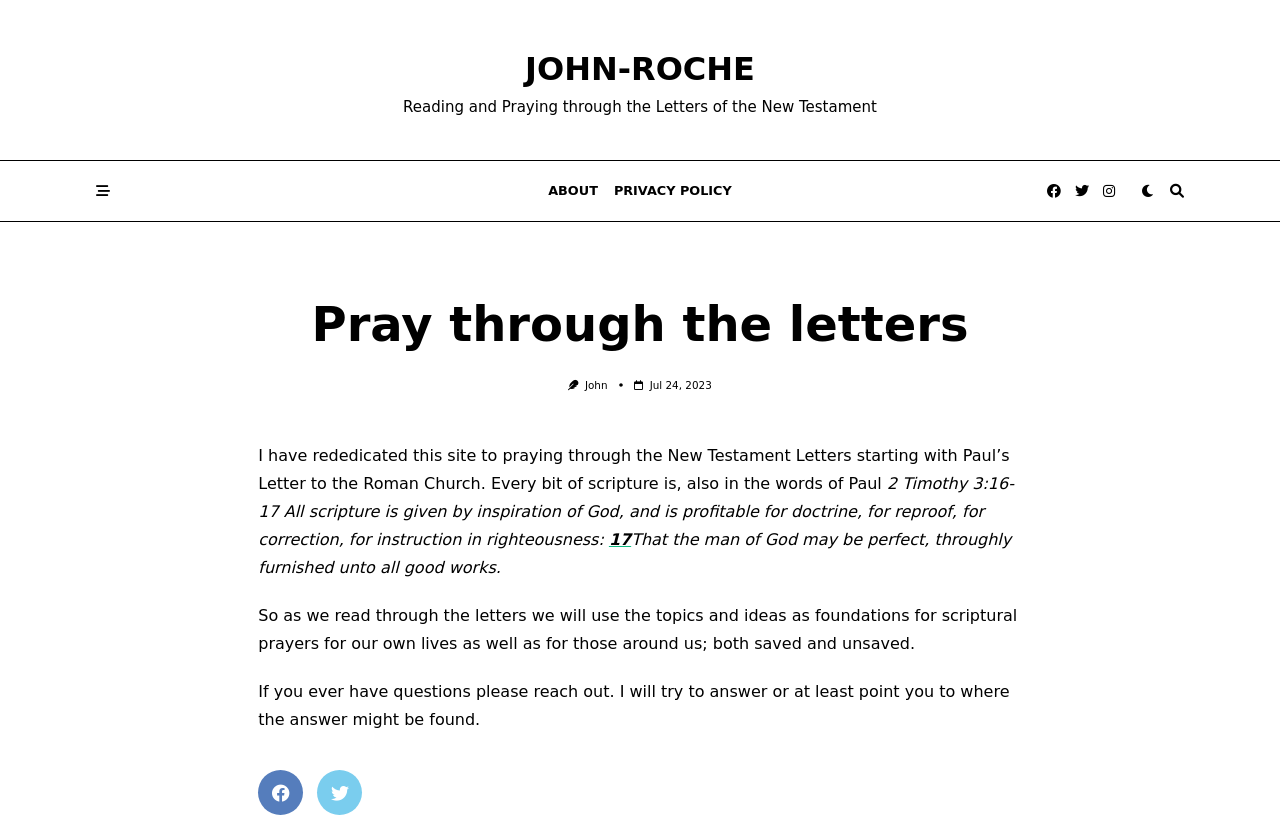Show the bounding box coordinates for the HTML element as described: "Concordance".

None